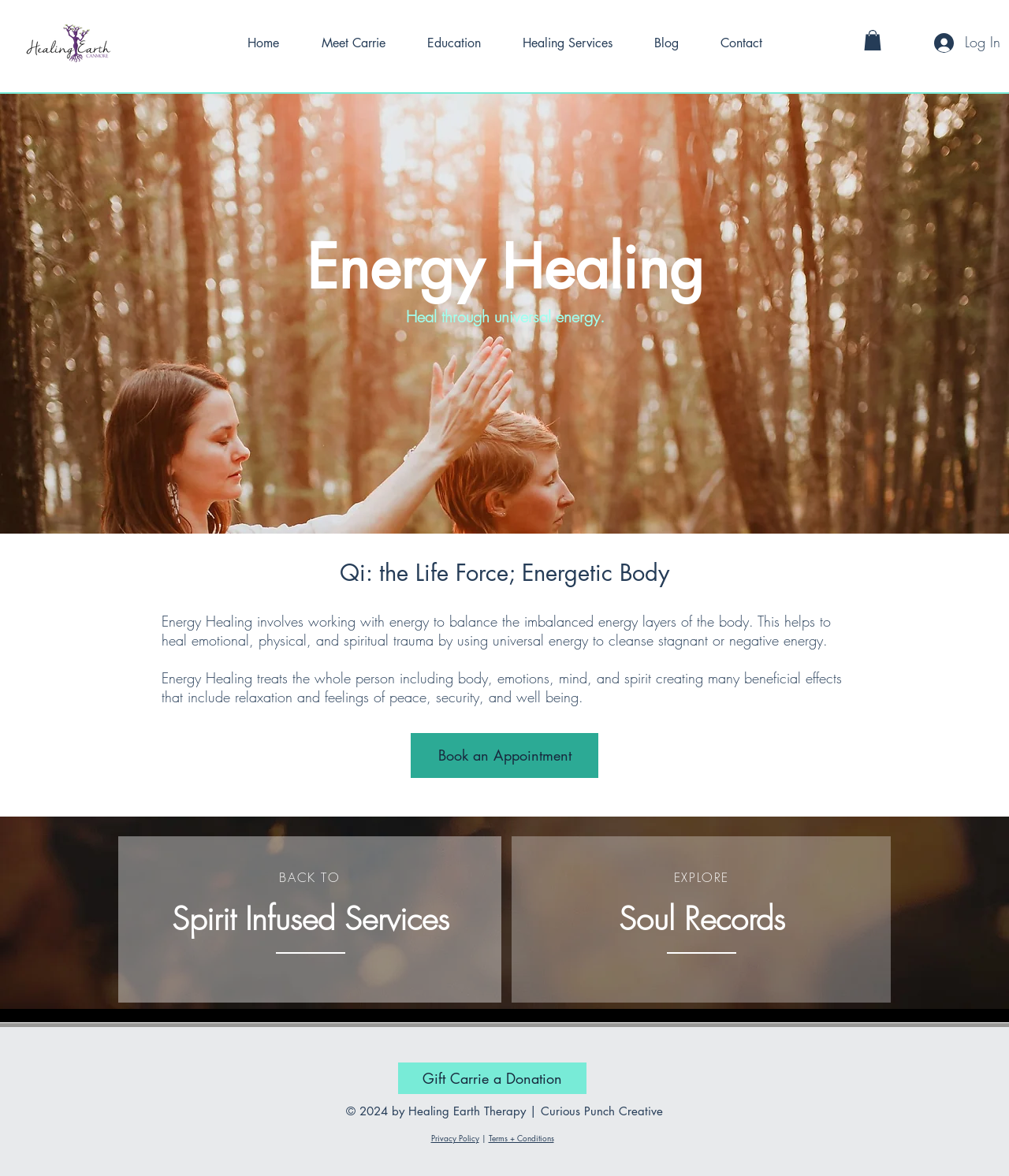What is the name of the service mentioned in the 'BACK TO' section?
Analyze the image and deliver a detailed answer to the question.

In the 'BACK TO' section, there is a link to 'Spirit Infused Services', which suggests that it is a service offered by Healing Earth Therapy.